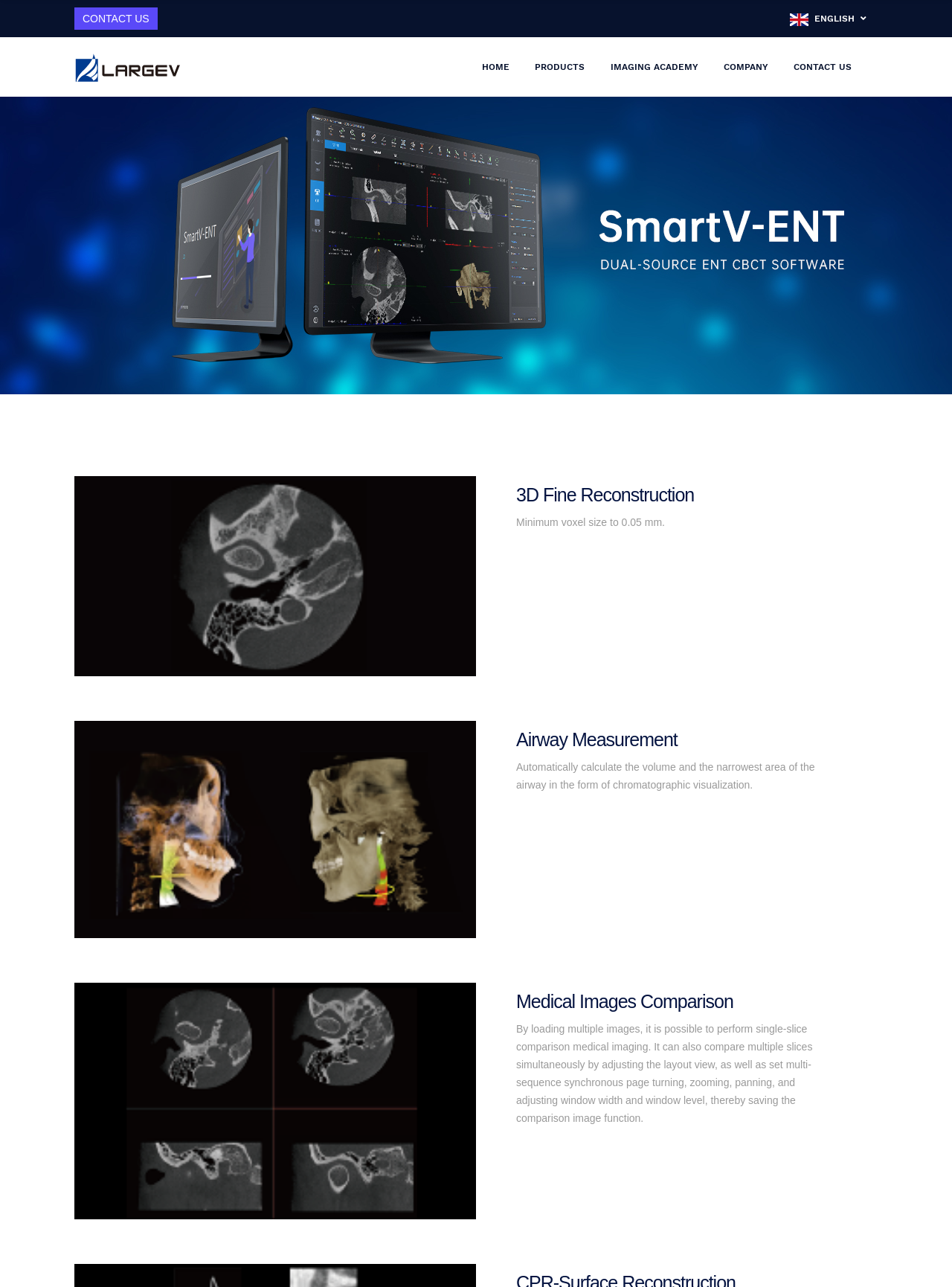What is the language of the website?
Refer to the image and answer the question using a single word or phrase.

English